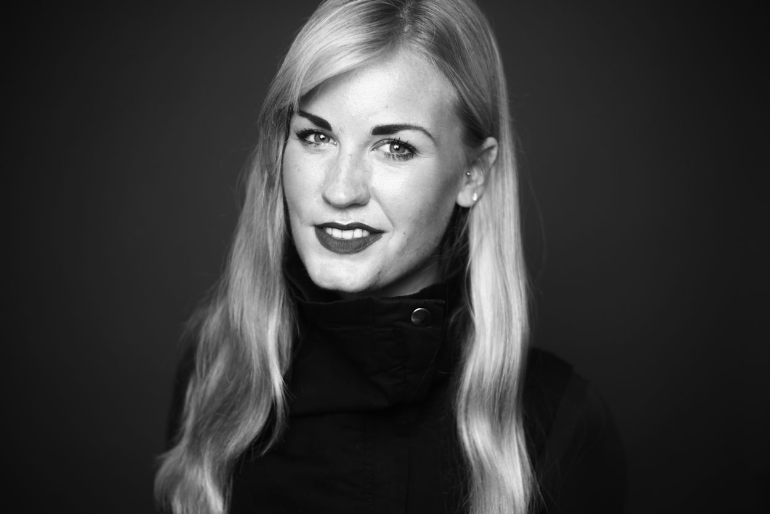Please look at the image and answer the question with a detailed explanation: What is the color of Meredith Holbrook's eyes?

The caption highlights Meredith Holbrook's 'striking blue eyes', which directly answers the question.